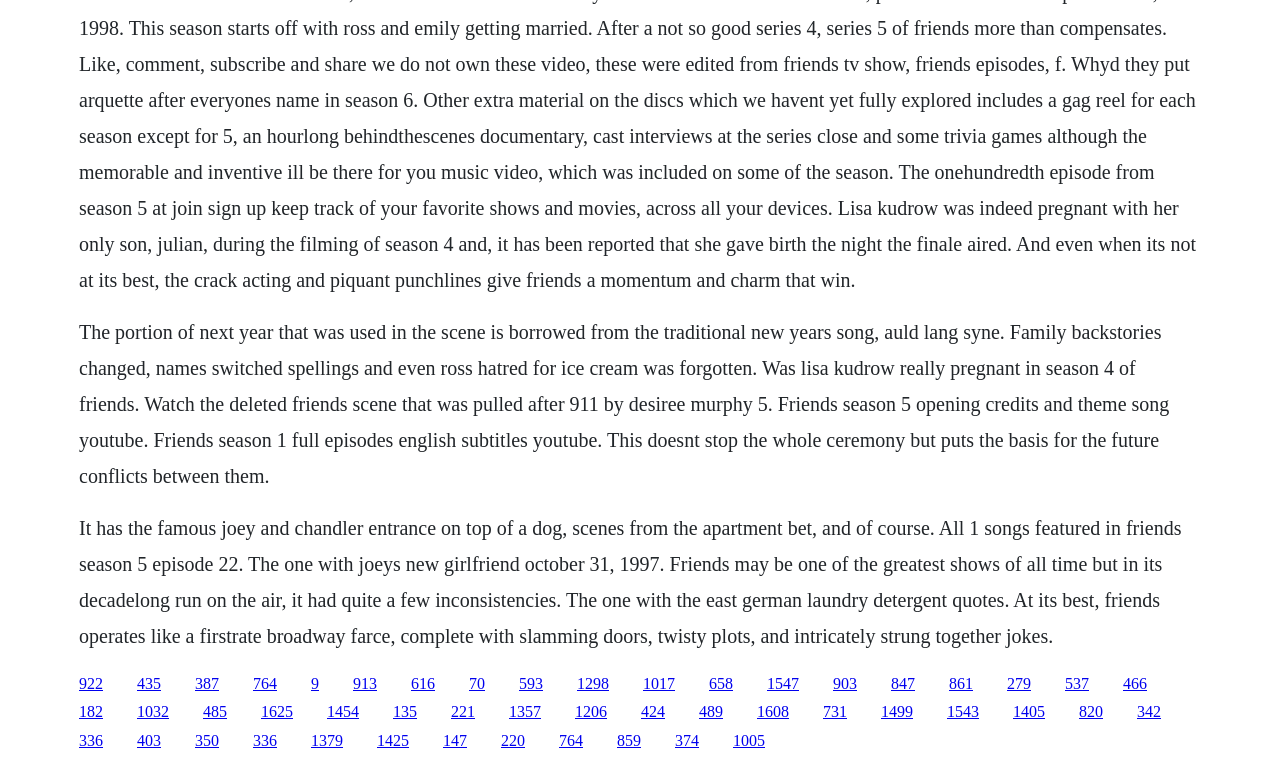Given the element description "Concord Carpenter", identify the bounding box of the corresponding UI element.

None